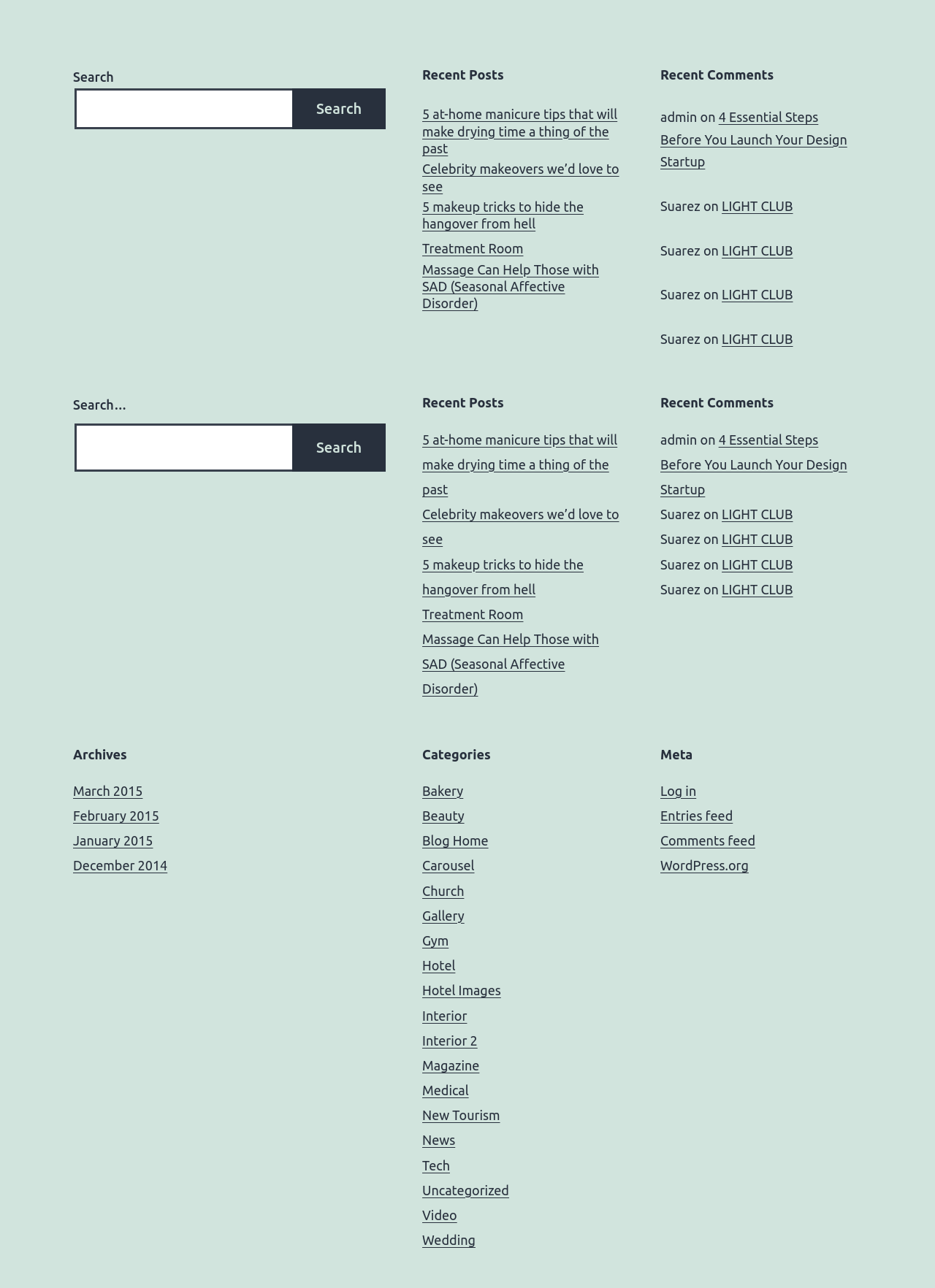Find the bounding box coordinates of the element to click in order to complete the given instruction: "Check the recent comment from Suarez."

[0.706, 0.154, 0.749, 0.166]